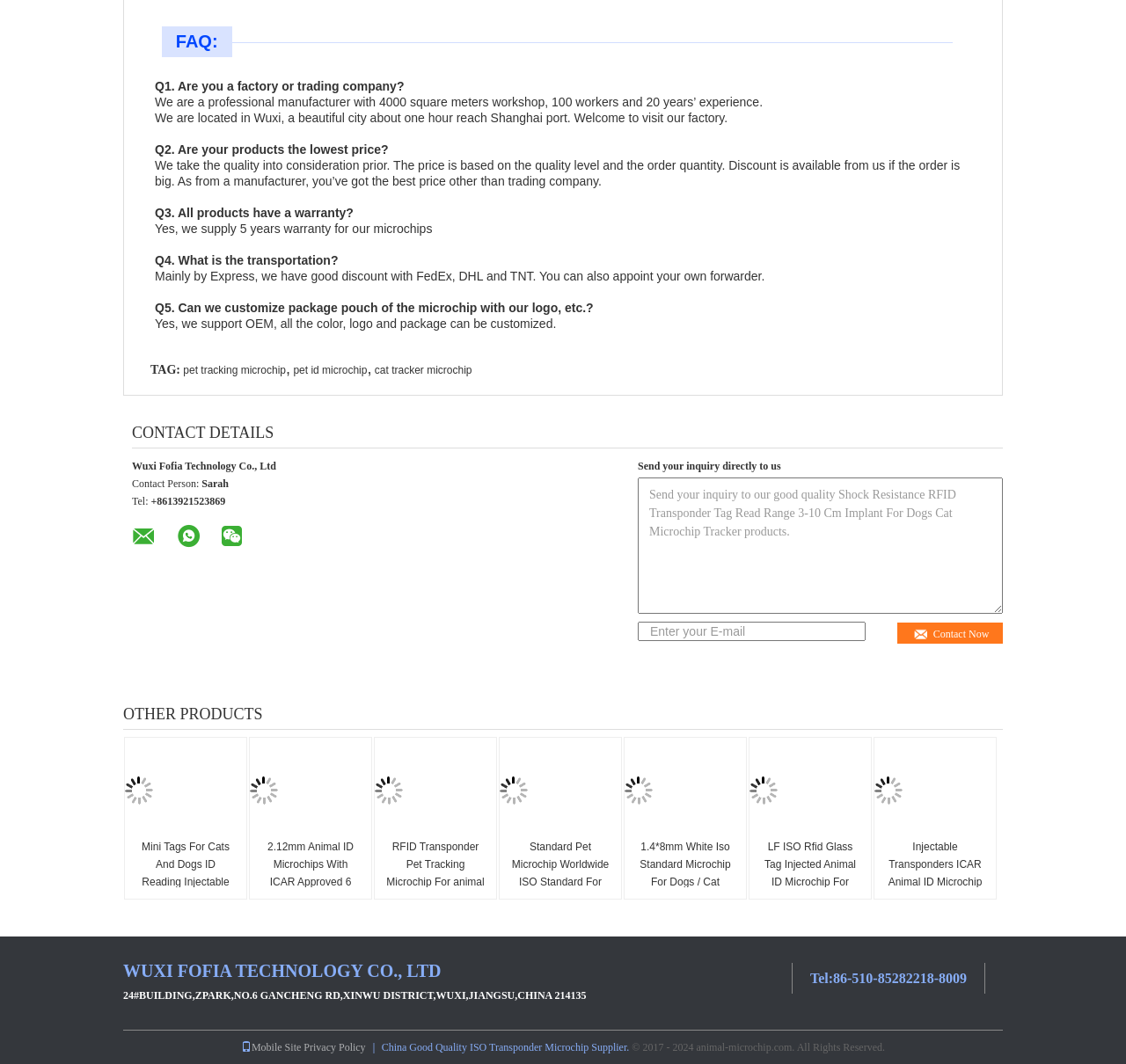What is the location of the company?
Kindly offer a detailed explanation using the data available in the image.

I found the company's location by looking at the contact details section, where it is mentioned as '24#BUILDING,ZPARK,NO.6 GANCHENG RD,XINWU DISTRICT,WUXI,JIANGSU,CHINA 214135'.